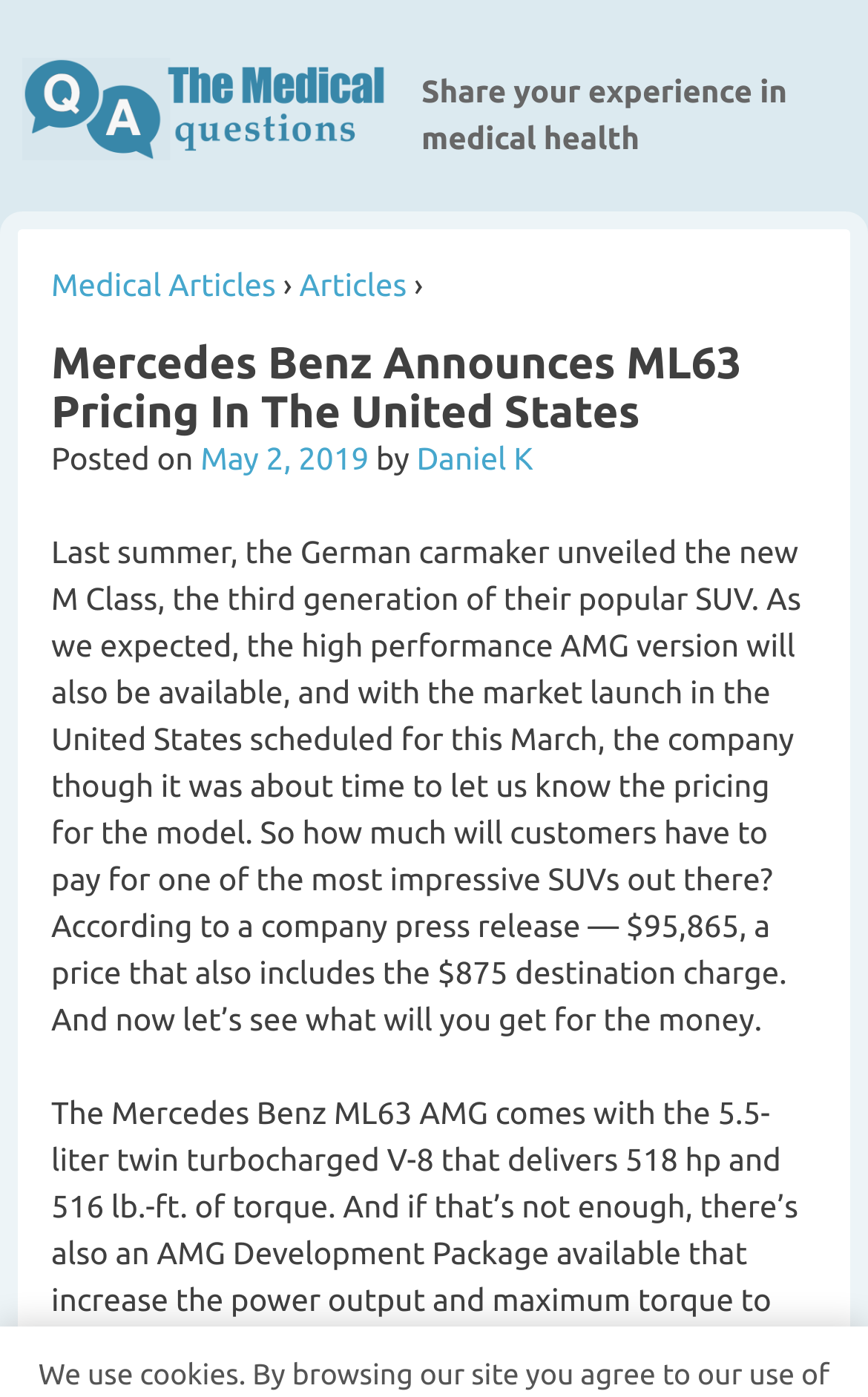What is the generation of the M Class SUV mentioned in the article?
Please provide a detailed answer to the question.

The article mentions that the German carmaker unveiled the new M Class, which is the third generation of their popular SUV.